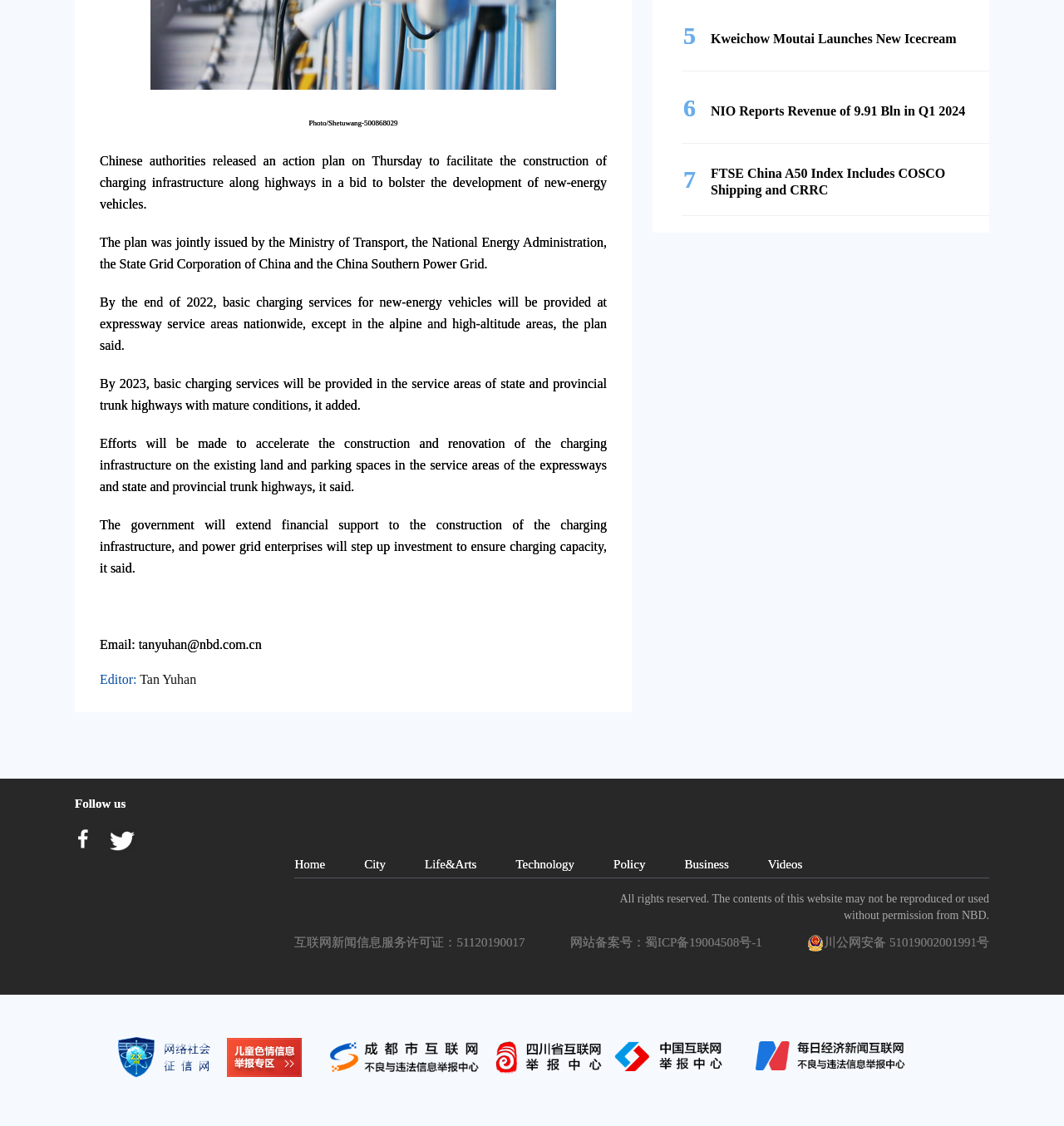Please provide the bounding box coordinates for the UI element as described: "parent_node: Follow us". The coordinates must be four floats between 0 and 1, represented as [left, top, right, bottom].

[0.103, 0.748, 0.128, 0.76]